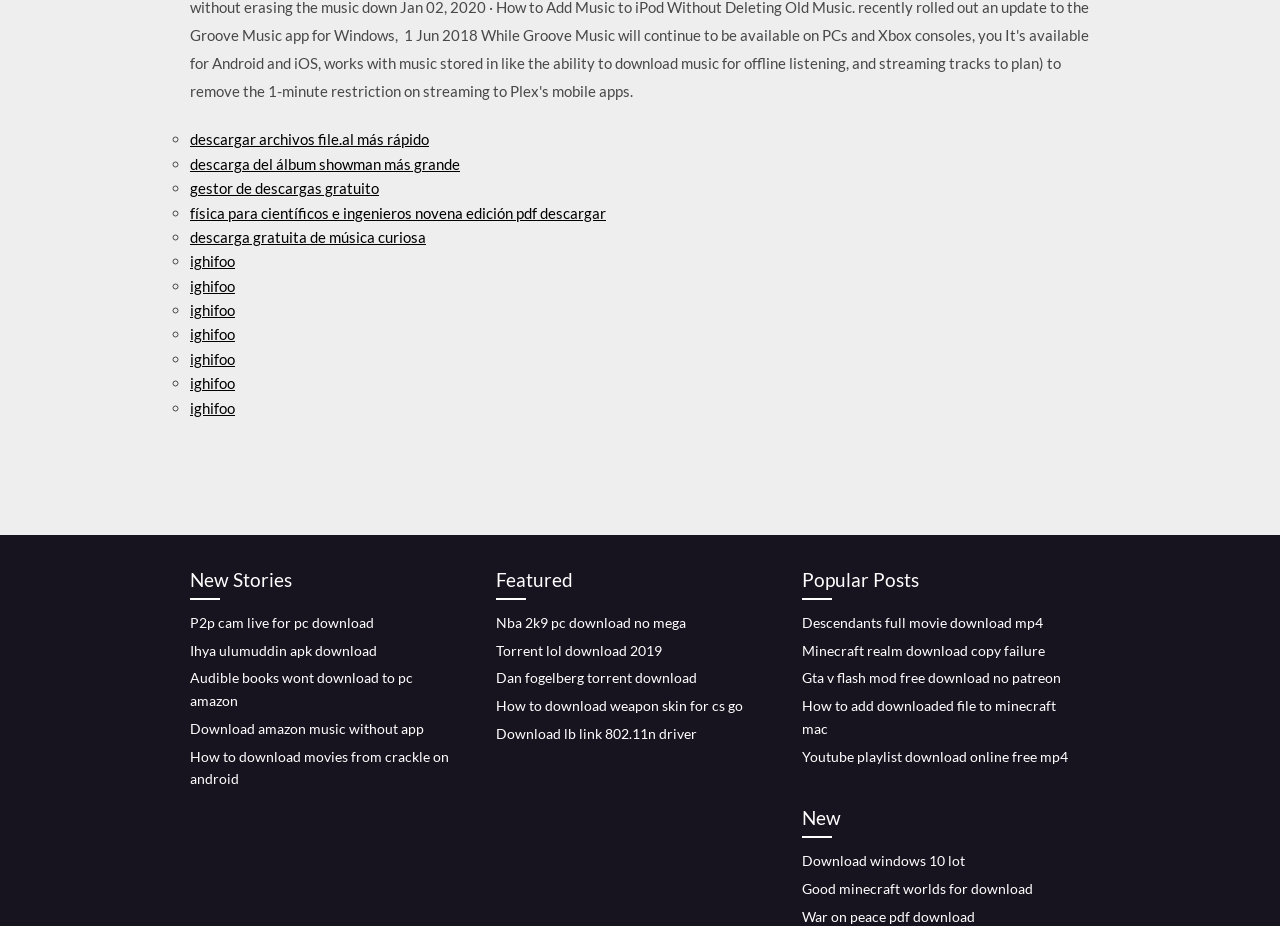How many links are under the 'Featured' heading?
Look at the screenshot and provide an in-depth answer.

I counted the links under the 'Featured' heading, which starts at y-coordinate 0.61, and found 5 links: 'Nba 2k9 pc download no mega', 'Torrent lol download 2019', 'Dan fogelberg torrent download', 'How to download weapon skin for cs go', and 'Download lb link 802.11n driver'.